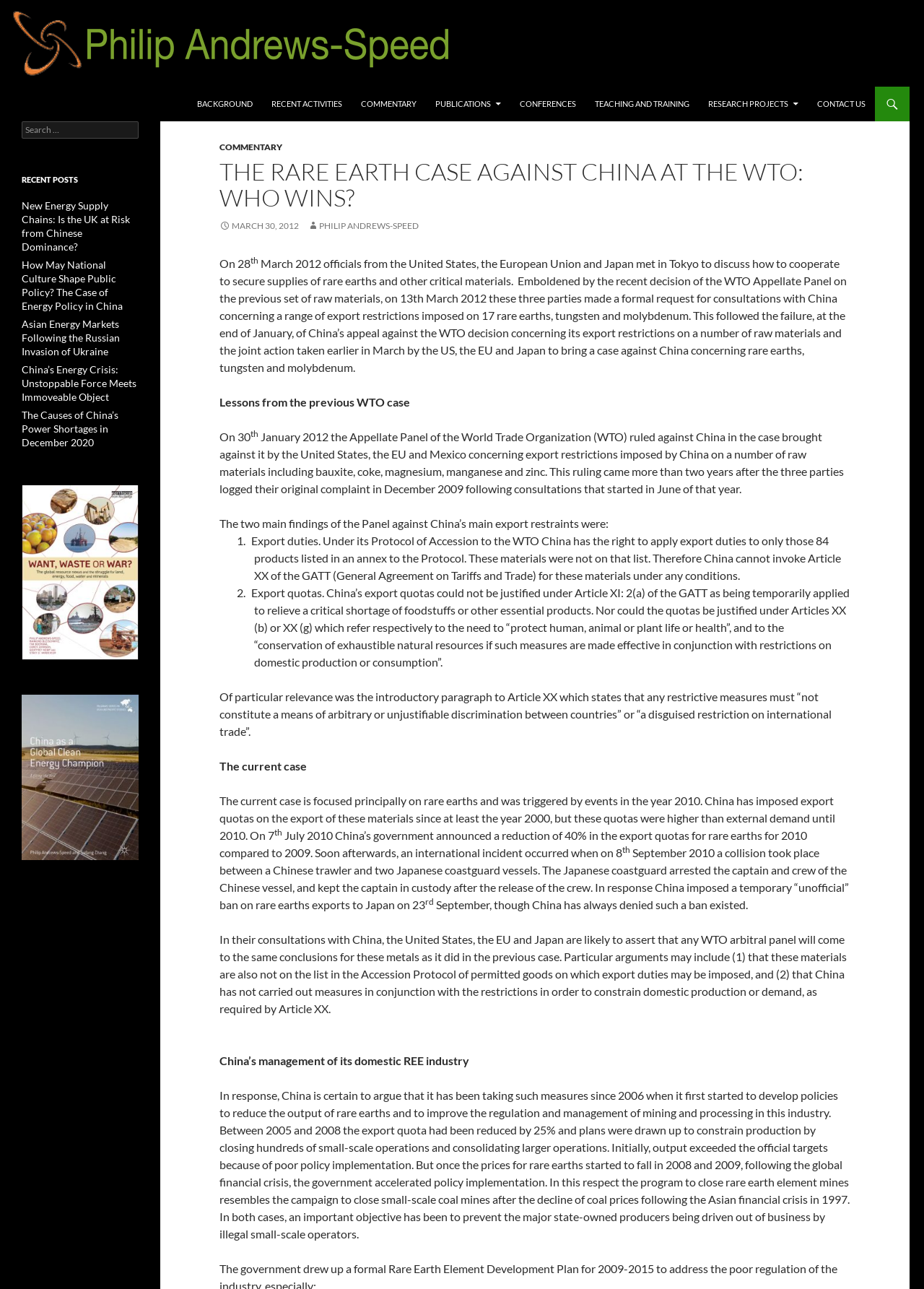Please specify the bounding box coordinates of the clickable region necessary for completing the following instruction: "Search for something". The coordinates must consist of four float numbers between 0 and 1, i.e., [left, top, right, bottom].

[0.023, 0.094, 0.15, 0.108]